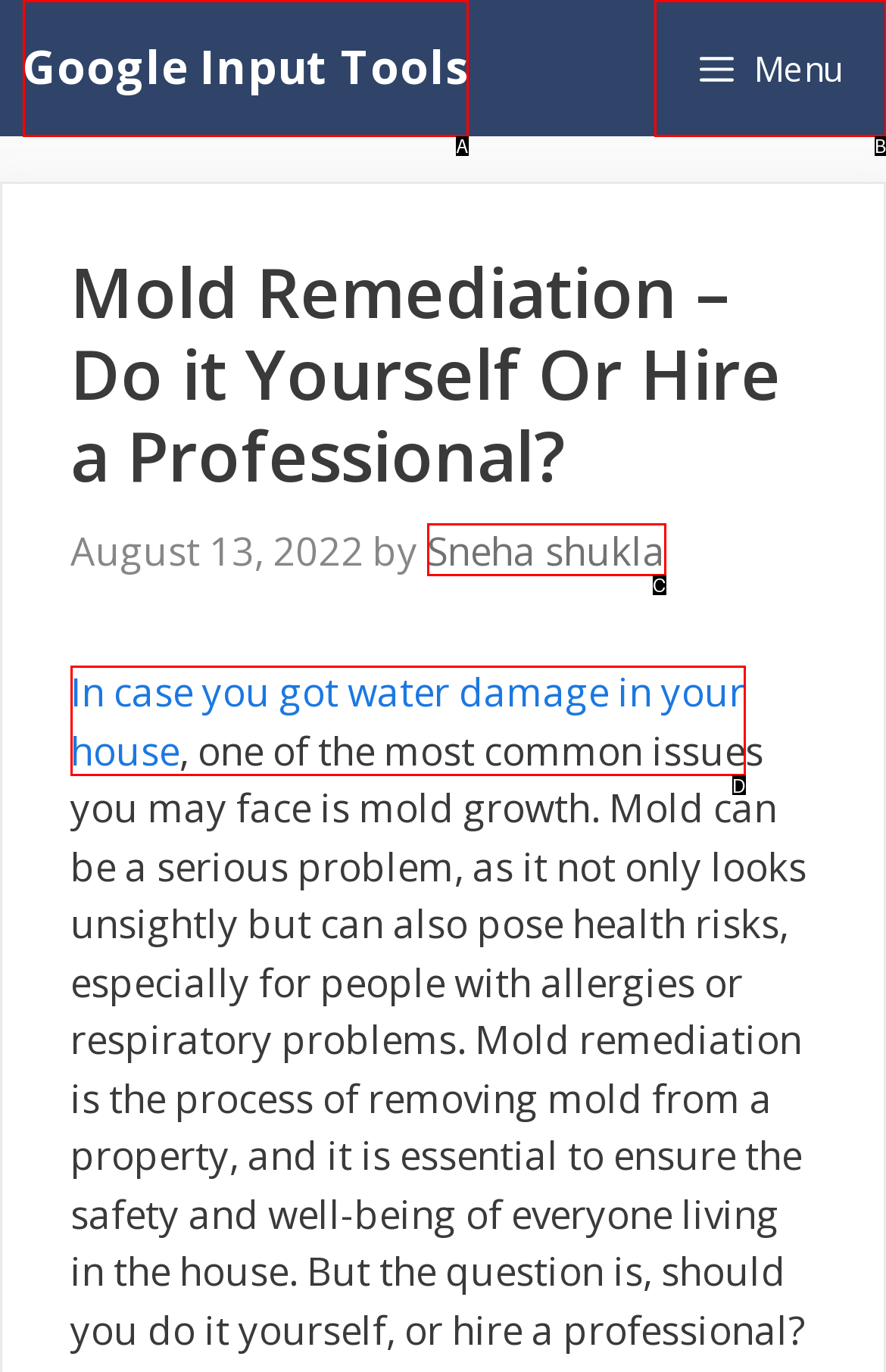Identify the UI element that corresponds to this description: Sneha shukla
Respond with the letter of the correct option.

C